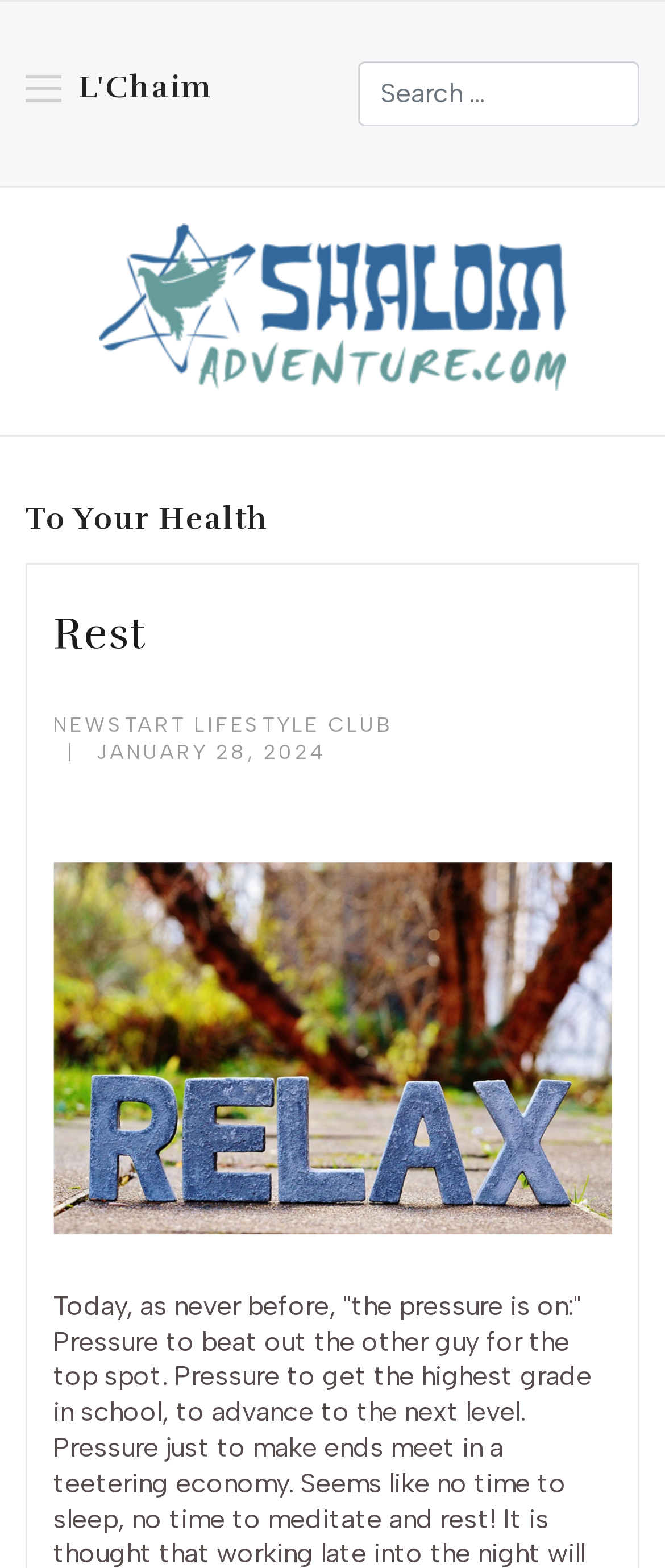Explain the contents of the webpage comprehensively.

The webpage is about healthful living, with a focus on rest. At the top left, there is a link to "L'Chaim" with a heading of the same name. Below it, there is a search bar with a combobox labeled "Finder" and a status indicator. 

On the top right, there is a link to "Shalom Adventure Magazine" accompanied by an image of the same name. 

The main content of the webpage is divided into sections. The first section is headed by "To Your Health" and contains a link to the same title. Below it, there is a section headed by "Rest", which has a subheading "Written by: Newstart Lifestyle Club" and a publication date of "January 28, 2024". This section also features an image related to rest.